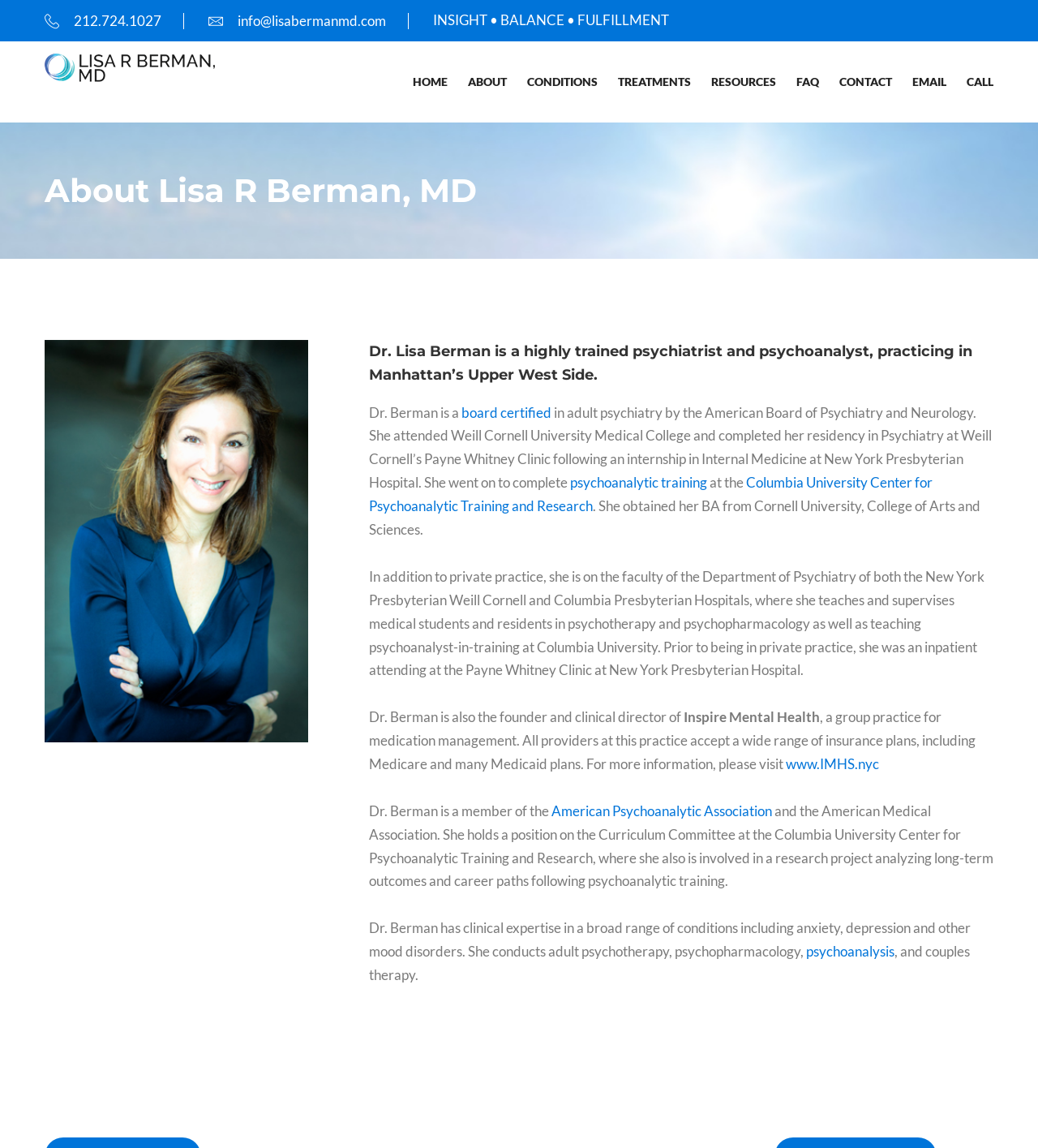Provide the bounding box coordinates for the UI element described in this sentence: "www.IMHS.nyc". The coordinates should be four float values between 0 and 1, i.e., [left, top, right, bottom].

[0.757, 0.658, 0.847, 0.673]